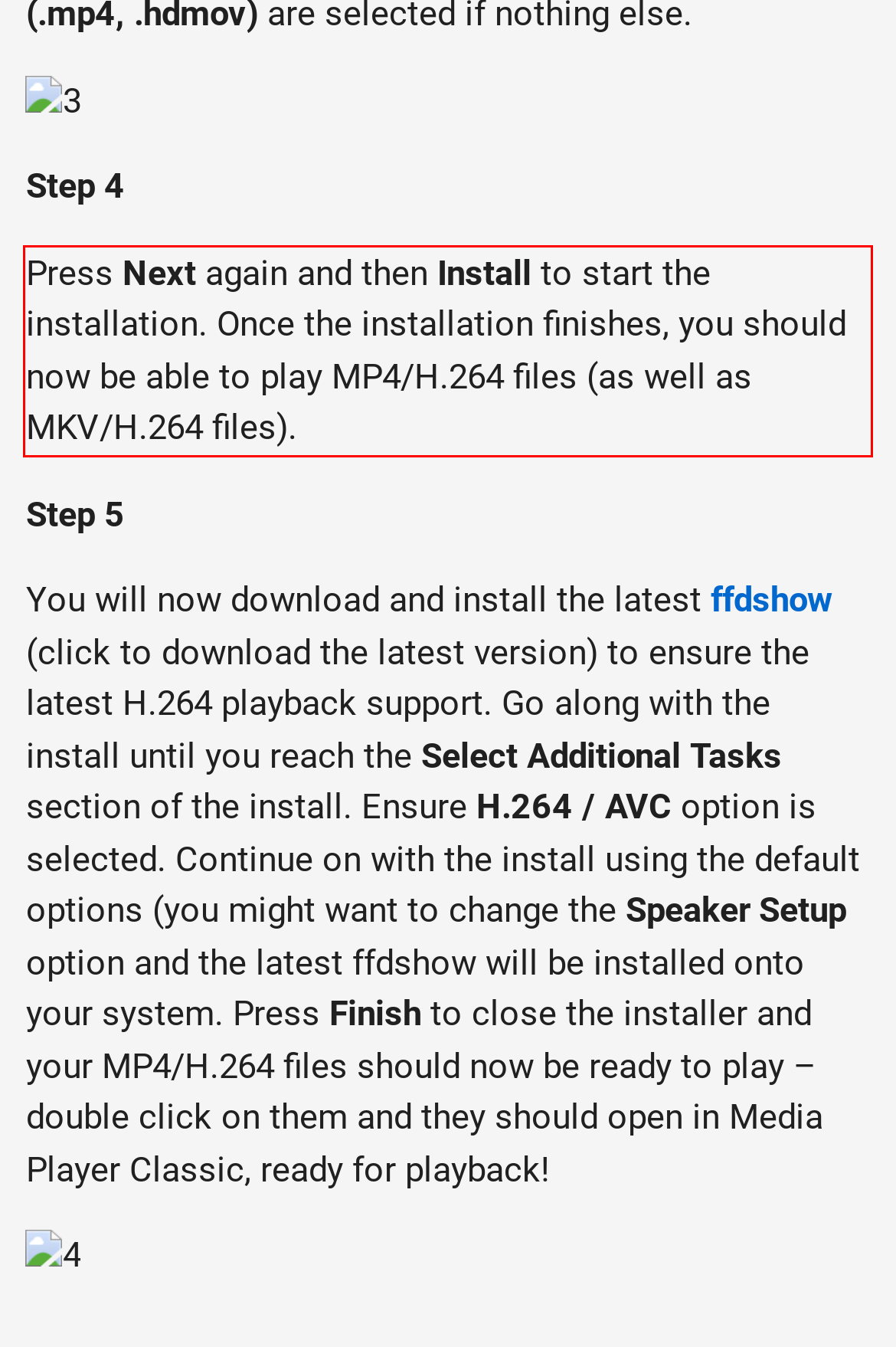You are presented with a webpage screenshot featuring a red bounding box. Perform OCR on the text inside the red bounding box and extract the content.

Press Next again and then Install to start the installation. Once the installation finishes, you should now be able to play MP4/H.264 files (as well as MKV/H.264 files).